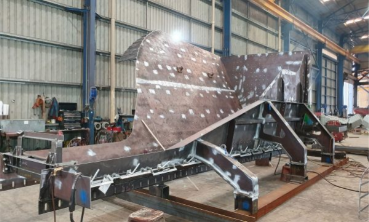Provide a single word or phrase to answer the given question: 
What type of workforce is employed by Doina?

Skilled workforce